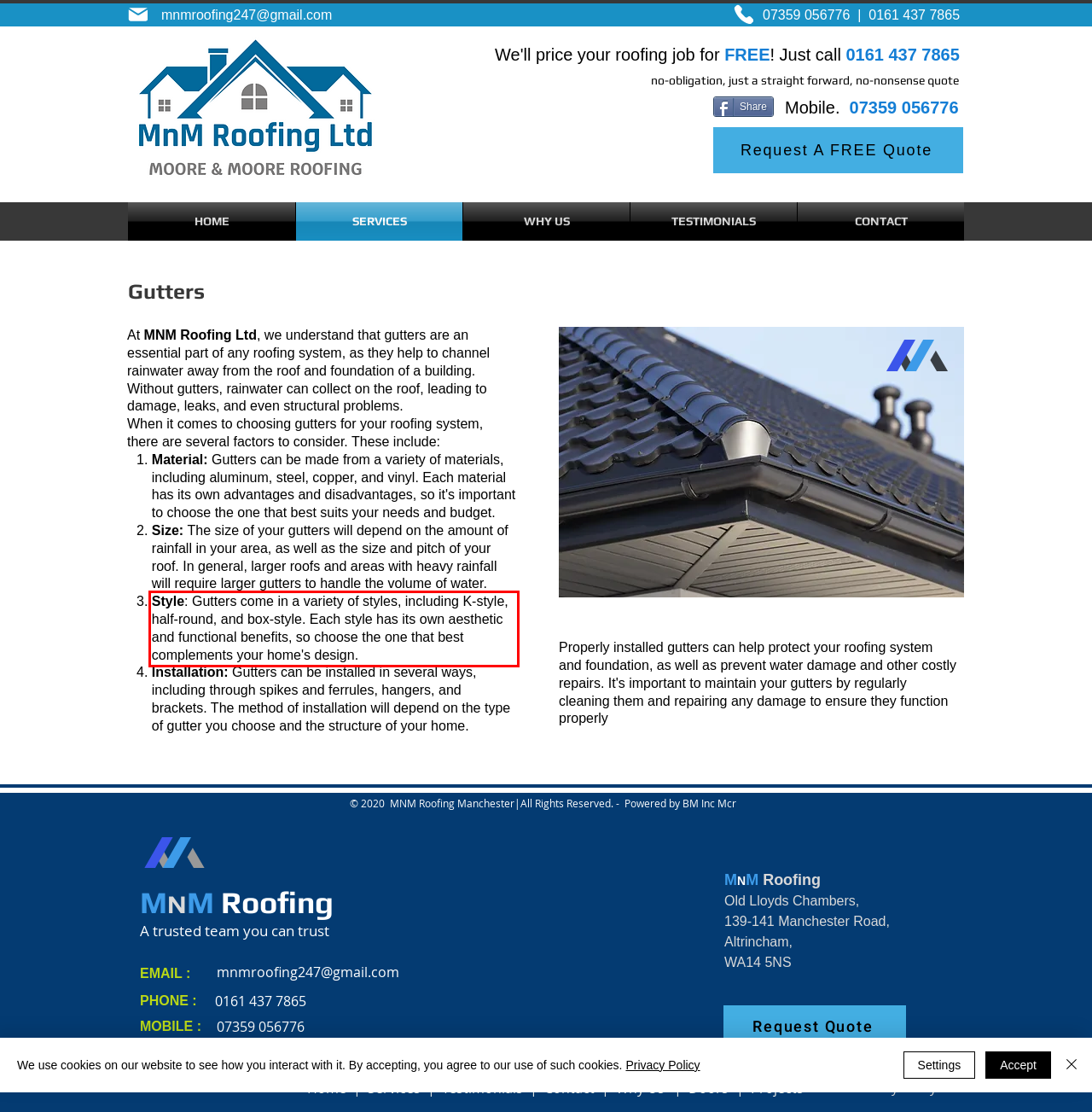Examine the webpage screenshot and use OCR to recognize and output the text within the red bounding box.

Style: Gutters come in a variety of styles, including K-style, half-round, and box-style. Each style has its own aesthetic and functional benefits, so choose the one that best complements your home's design.